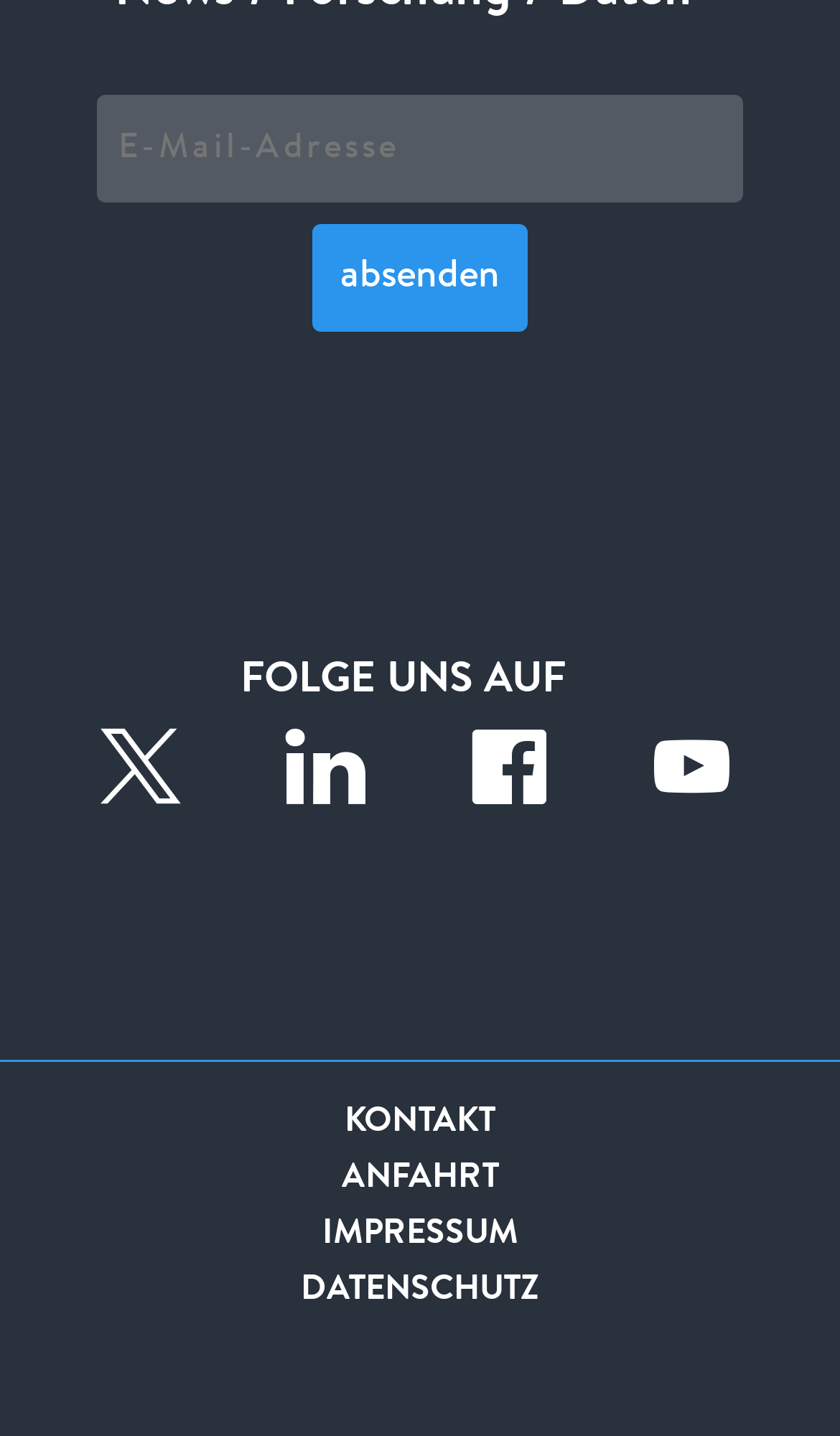Answer the question below using just one word or a short phrase: 
What is the label of the required textbox?

E-Mail-Adresse